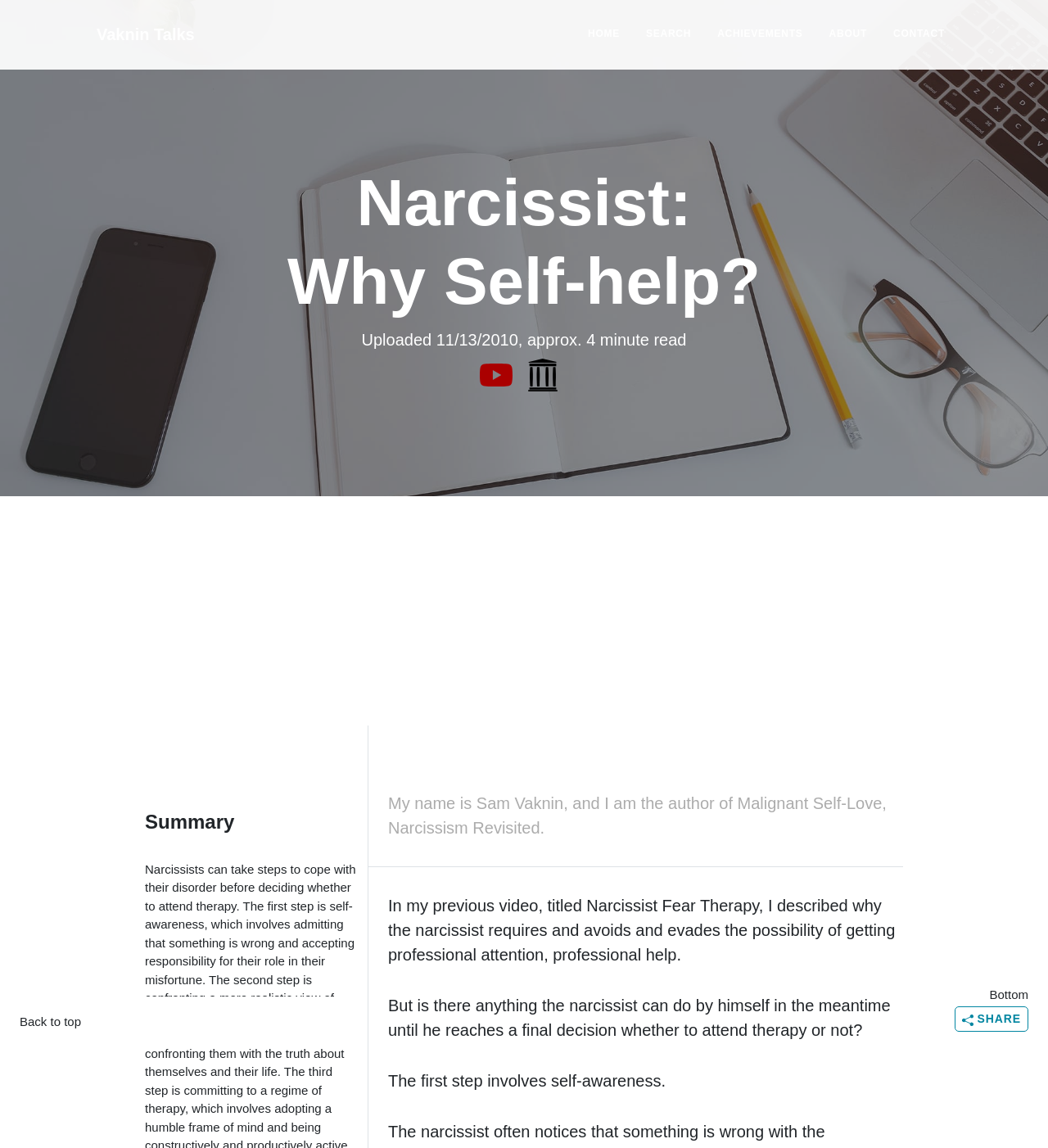Determine the bounding box coordinates of the region I should click to achieve the following instruction: "Go back to top". Ensure the bounding box coordinates are four float numbers between 0 and 1, i.e., [left, top, right, bottom].

[0.019, 0.883, 0.34, 0.899]